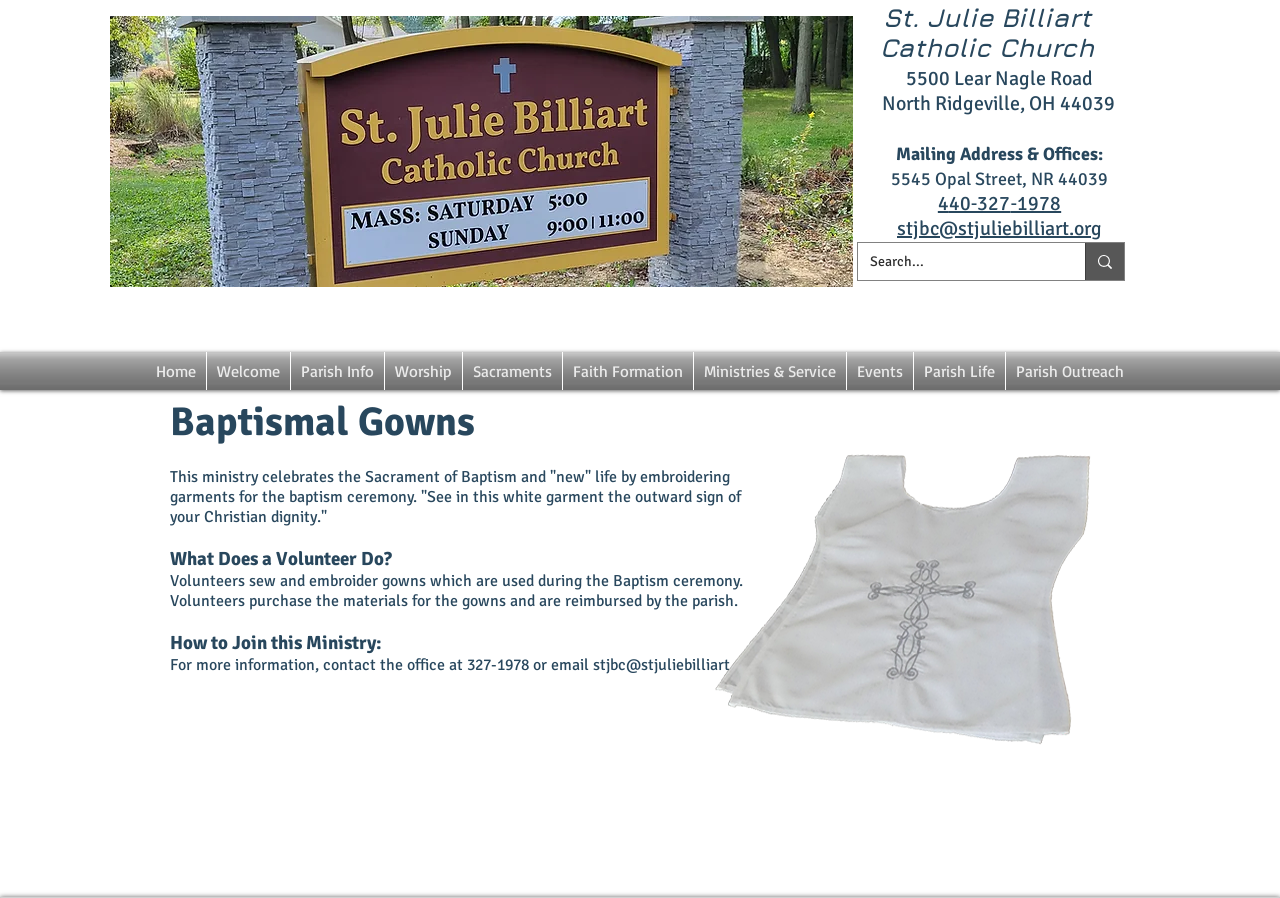Please identify the bounding box coordinates of the element's region that I should click in order to complete the following instruction: "Learn about Baptismal Gowns". The bounding box coordinates consist of four float numbers between 0 and 1, i.e., [left, top, right, bottom].

[0.133, 0.442, 0.598, 0.498]